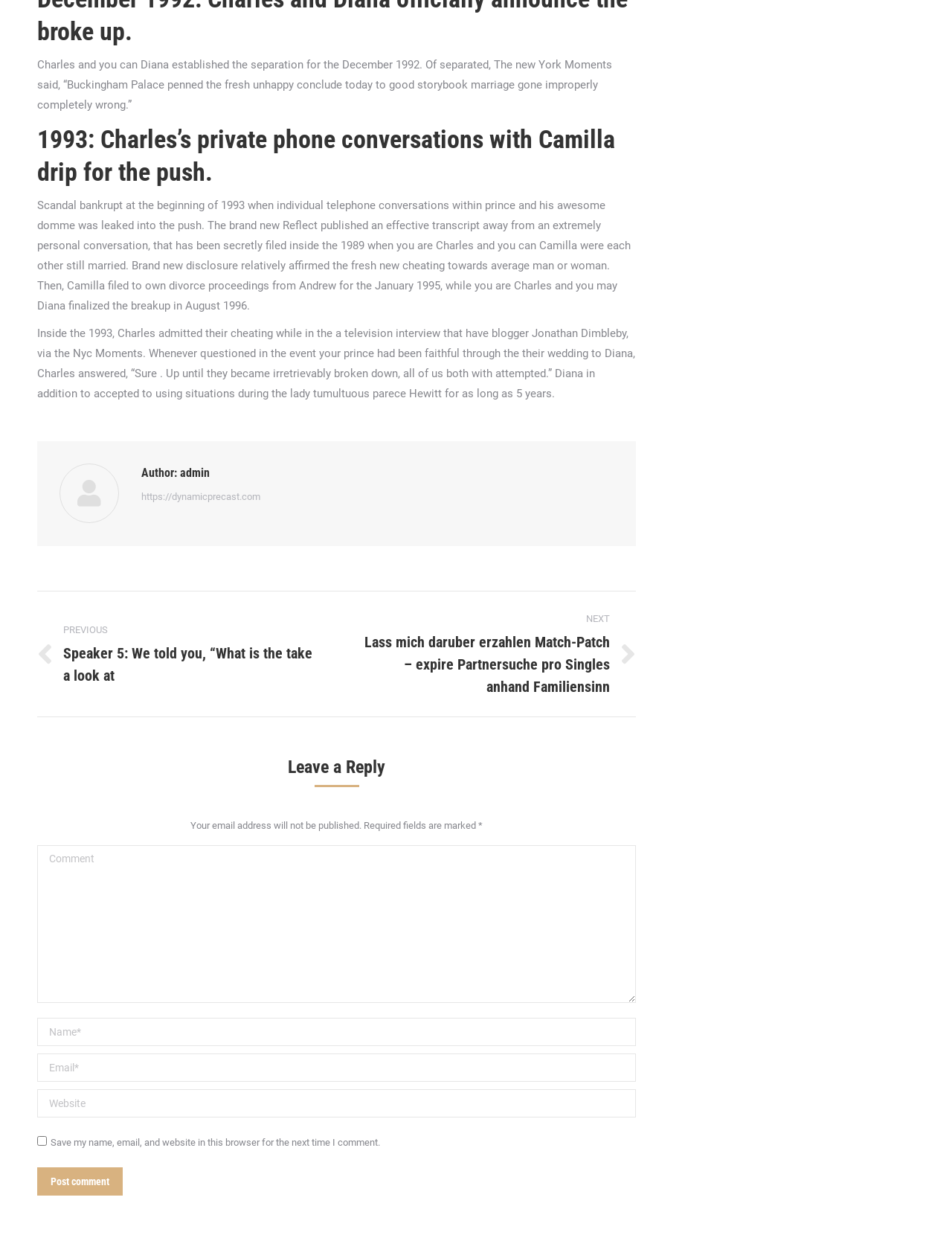Please identify the bounding box coordinates of the area I need to click to accomplish the following instruction: "Click the 'Next post' link".

[0.377, 0.493, 0.668, 0.564]